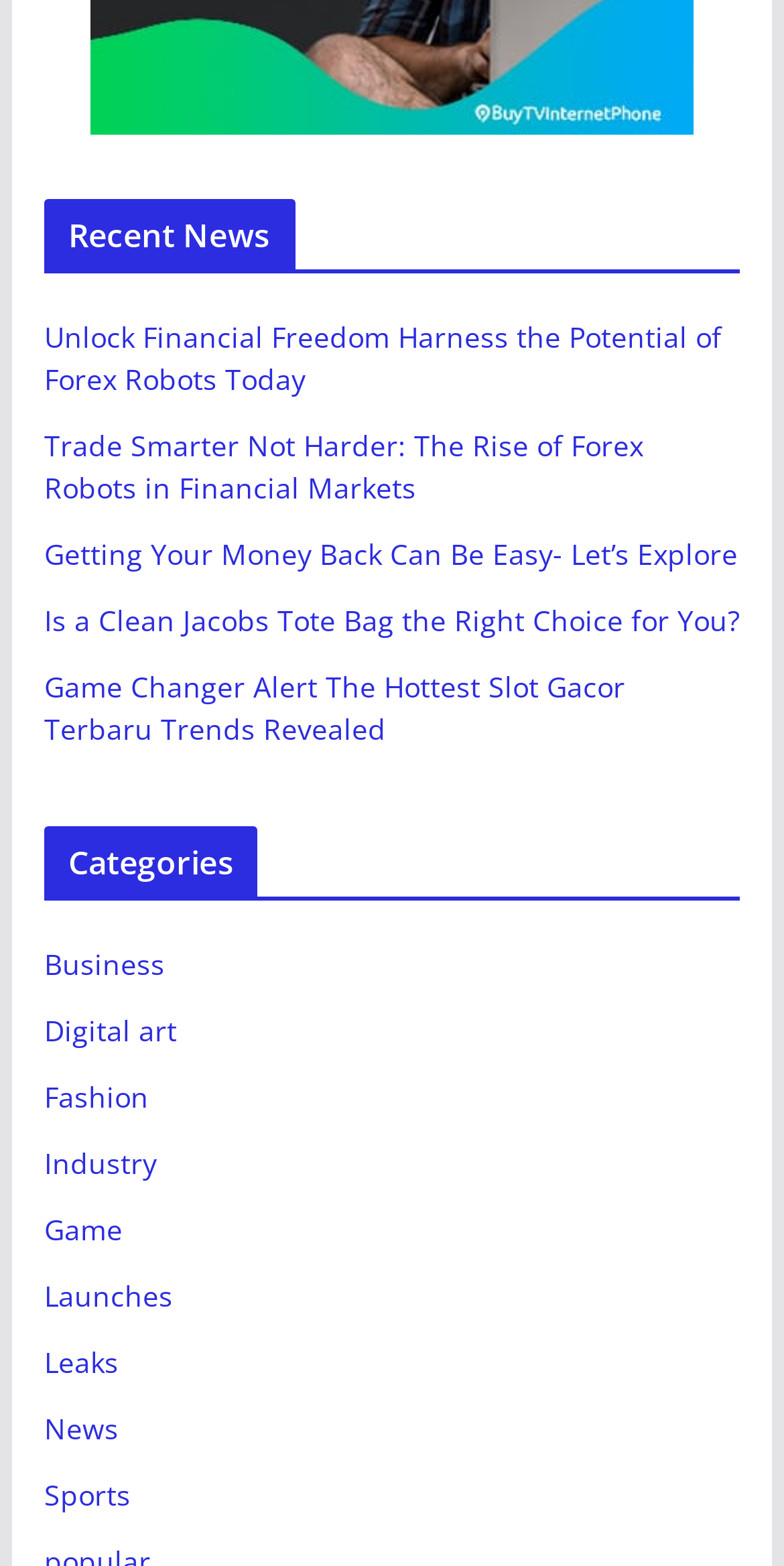Identify the bounding box coordinates of the region that needs to be clicked to carry out this instruction: "Learn about Forex Robots". Provide these coordinates as four float numbers ranging from 0 to 1, i.e., [left, top, right, bottom].

[0.056, 0.203, 0.92, 0.254]